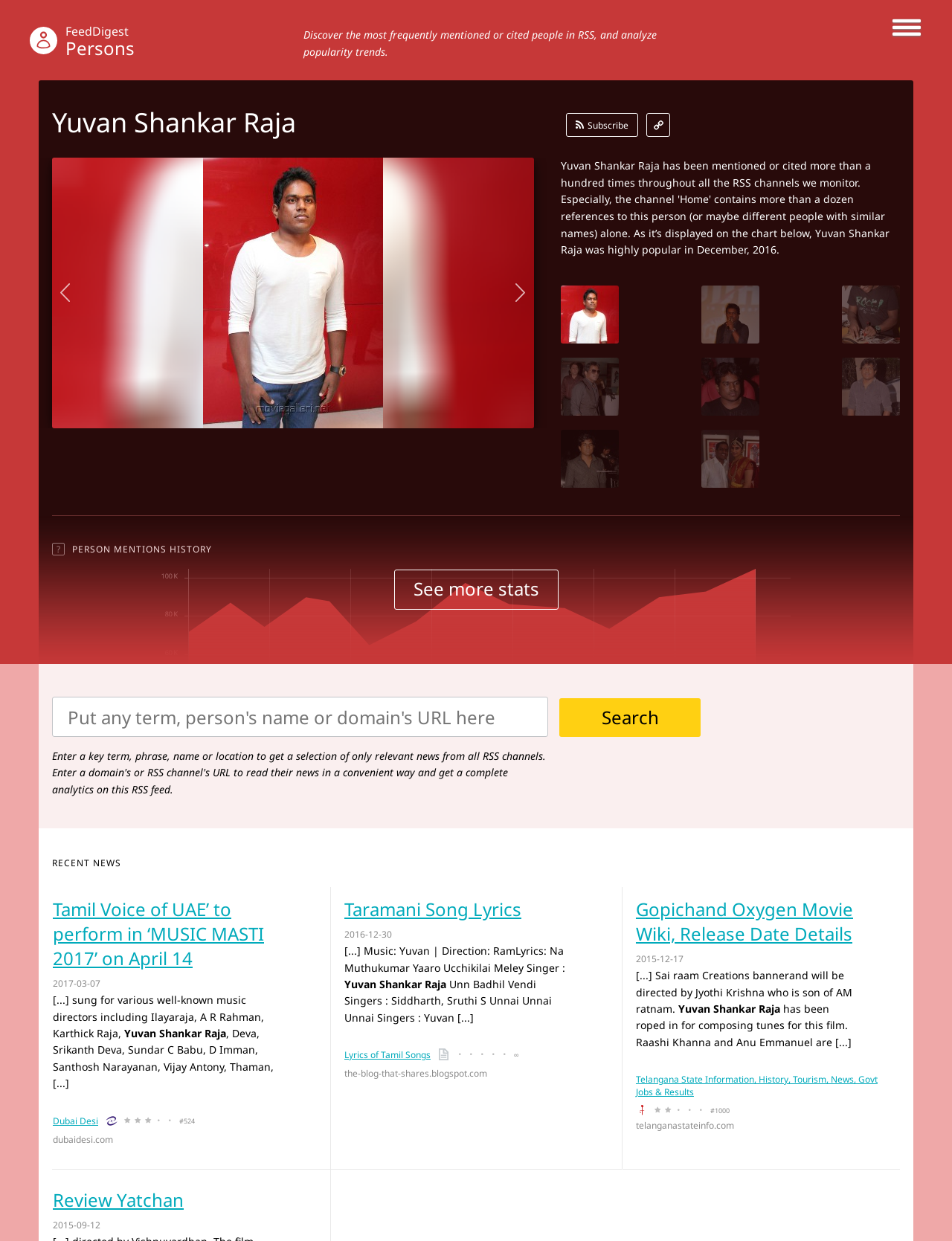Pinpoint the bounding box coordinates of the clickable element to carry out the following instruction: "Search for a person or term."

[0.588, 0.562, 0.736, 0.593]